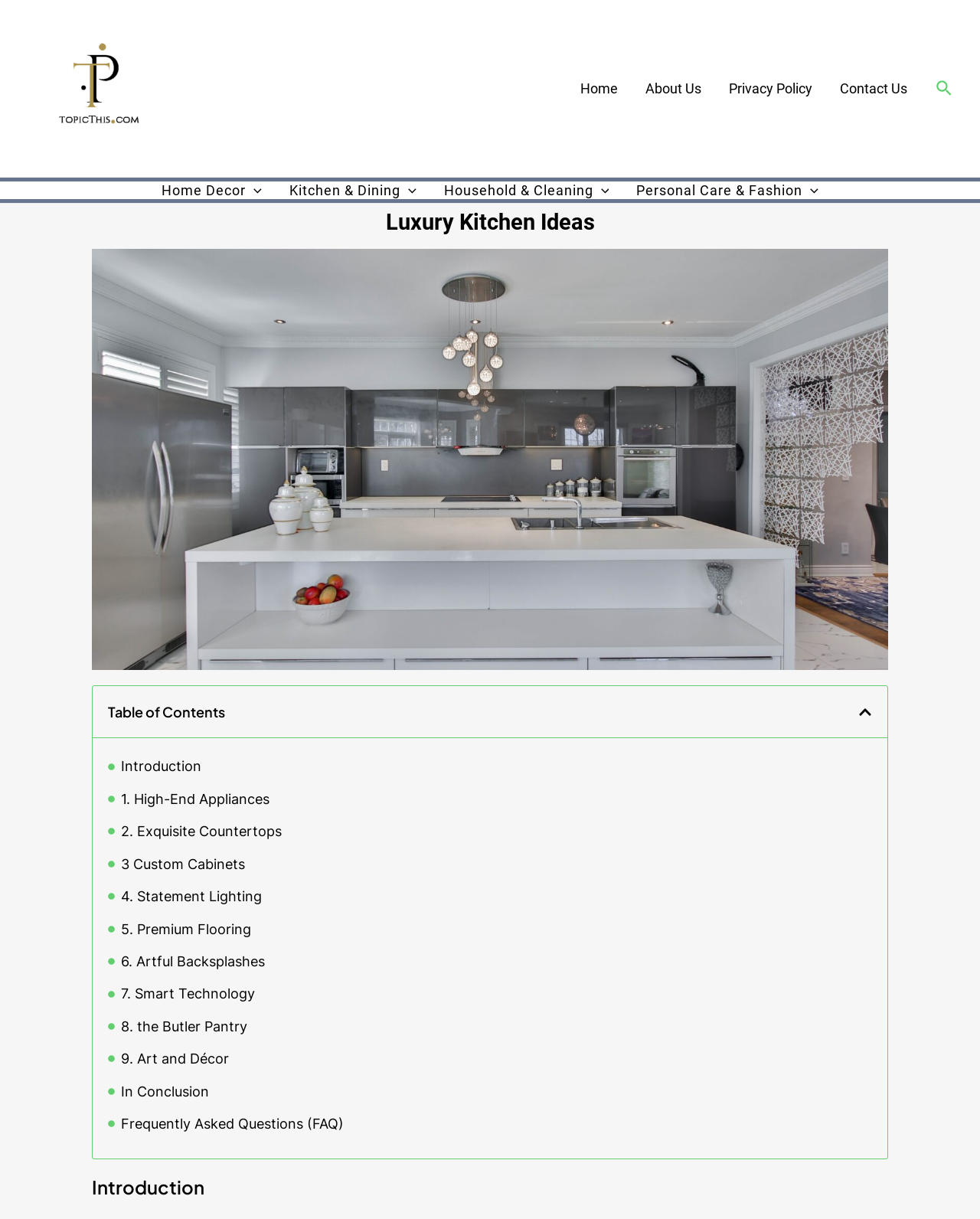Using the provided description: "Personal Care & Fashion", find the bounding box coordinates of the corresponding UI element. The output should be four float numbers between 0 and 1, in the format [left, top, right, bottom].

[0.635, 0.151, 0.849, 0.162]